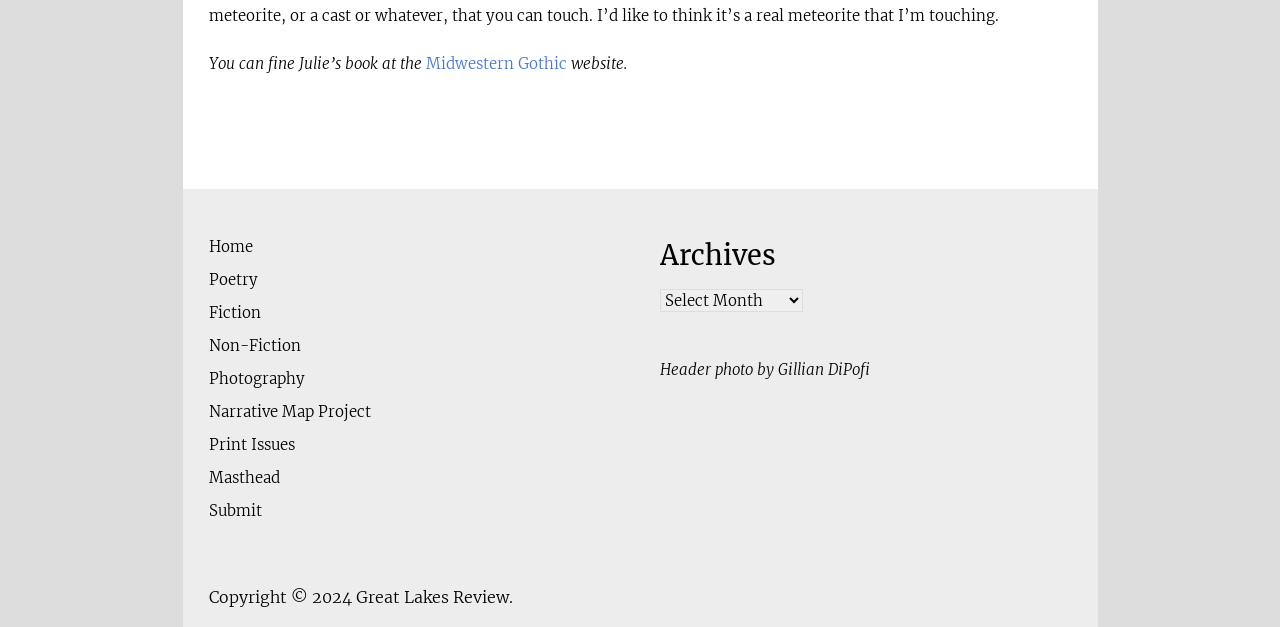Who took the header photo?
Could you answer the question in a detailed manner, providing as much information as possible?

The webpage has a credit line at the bottom that says 'Header photo by Gillian DiPofi', indicating that Gillian DiPofi is the photographer who took the header photo.